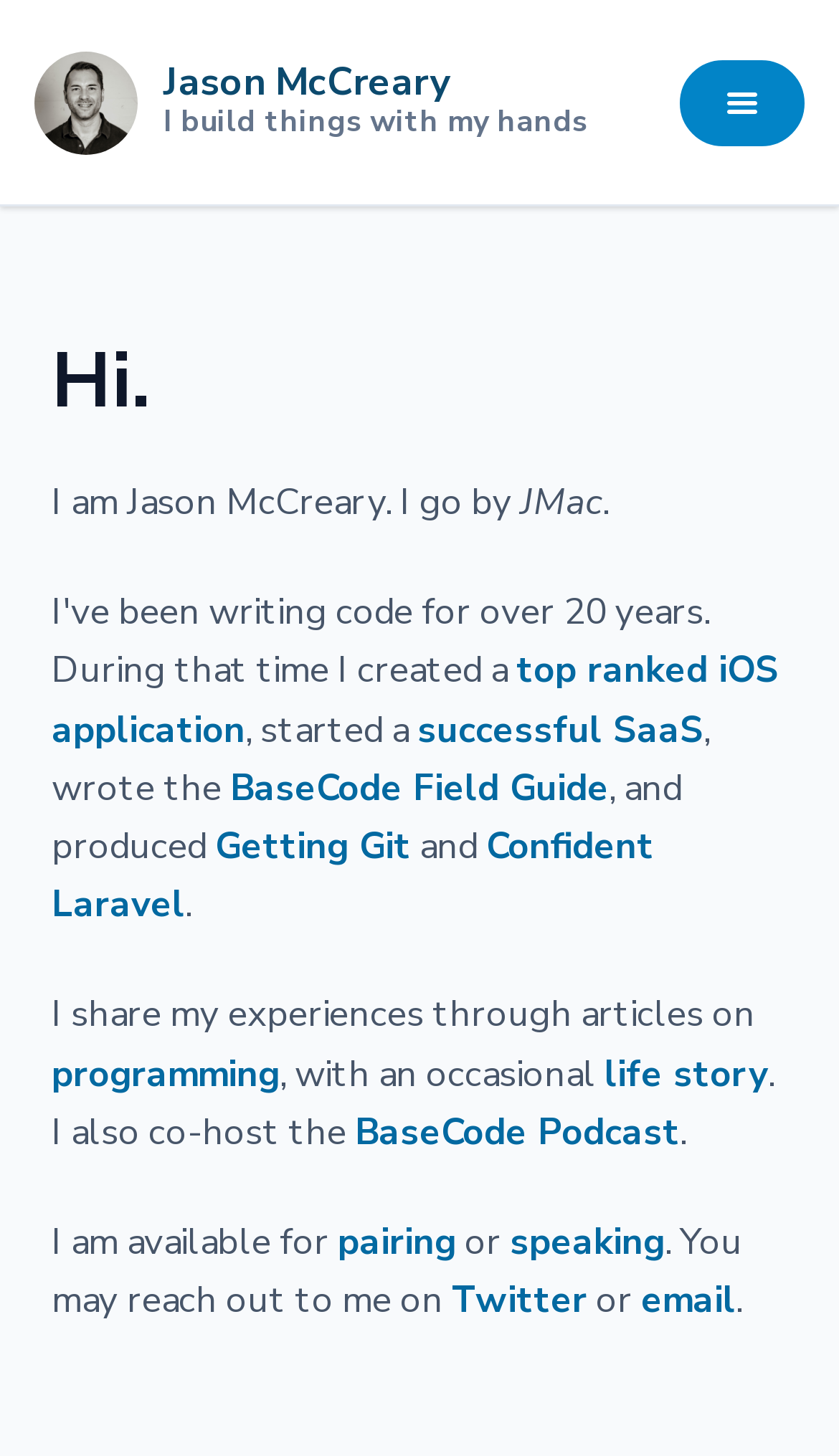What is the platform where Jason McCreary can be reached out?
Your answer should be a single word or phrase derived from the screenshot.

Twitter or email